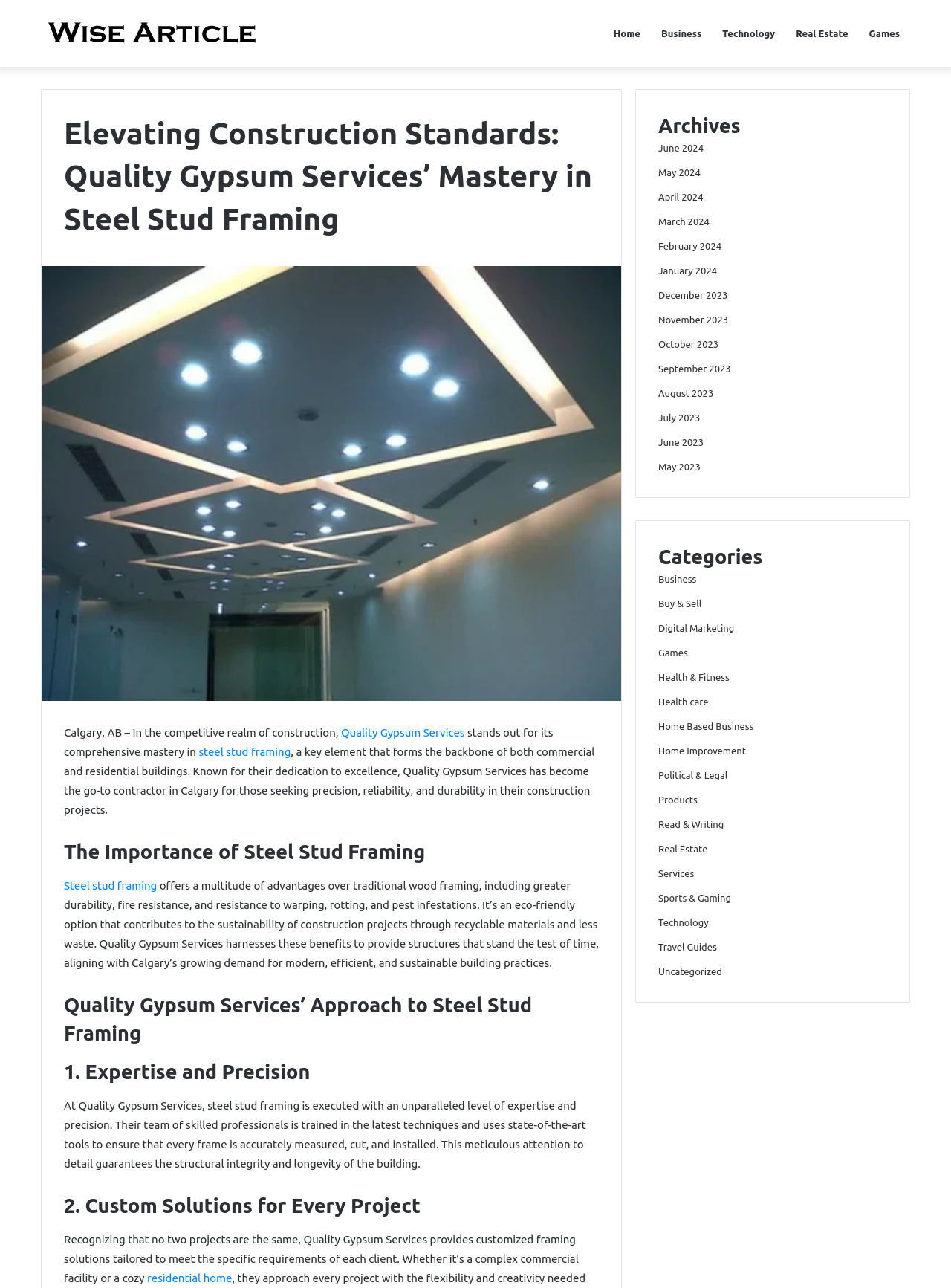Refer to the image and answer the question with as much detail as possible: What is the importance of steel stud framing in construction?

The article mentions that steel stud framing is a key element that forms the backbone of both commercial and residential buildings, highlighting its importance in construction.